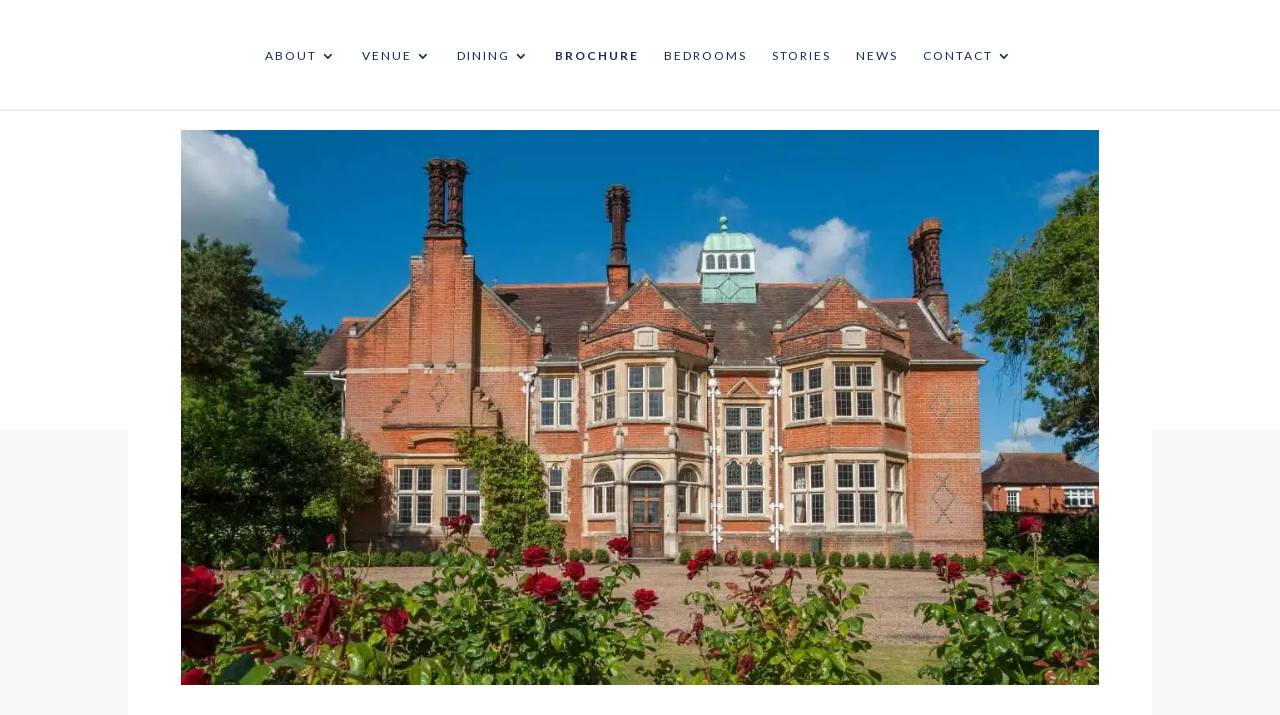Can you find and provide the title of the webpage?

THE BEST WEDDING VENUE FOR YOUR DREAM WEDDING!